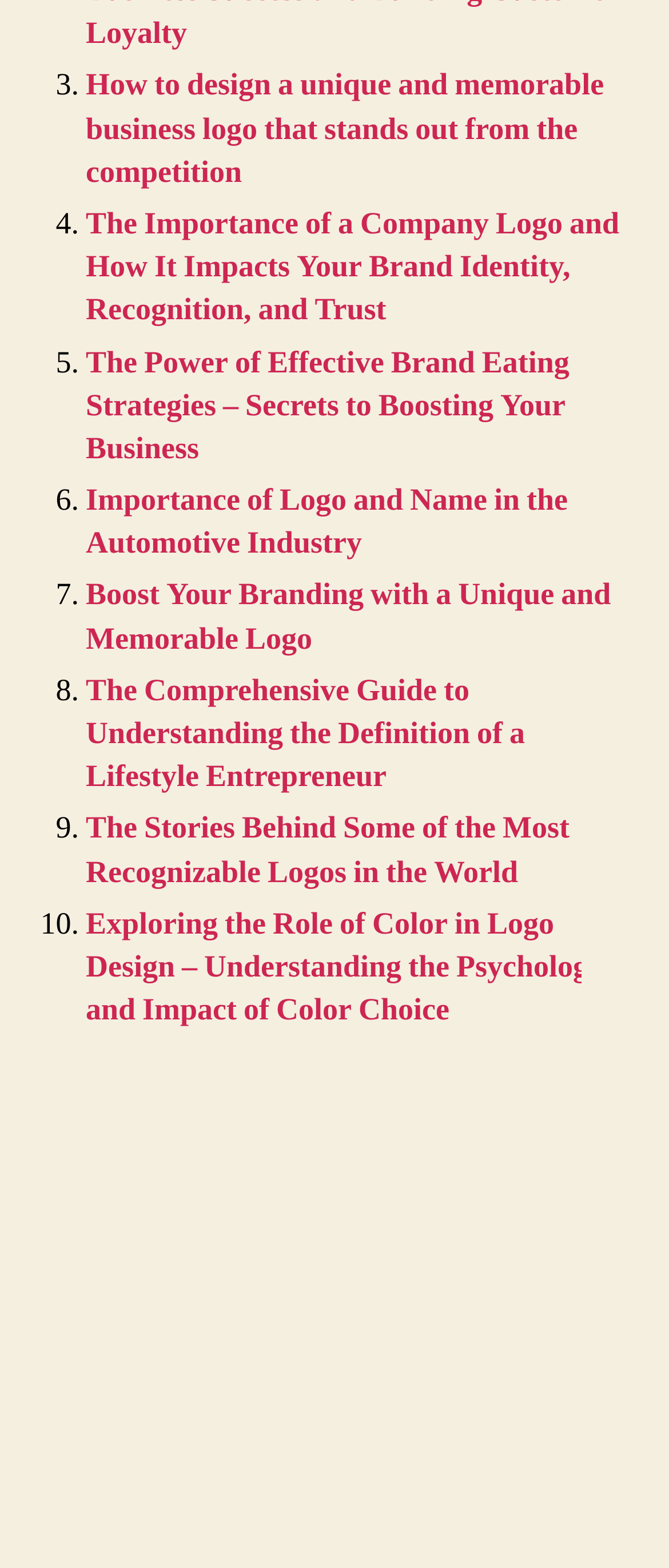Could you specify the bounding box coordinates for the clickable section to complete the following instruction: "Read 'The Importance of a Company Logo and How It Impacts Your Brand Identity, Recognition, and Trust'"?

[0.128, 0.13, 0.926, 0.21]